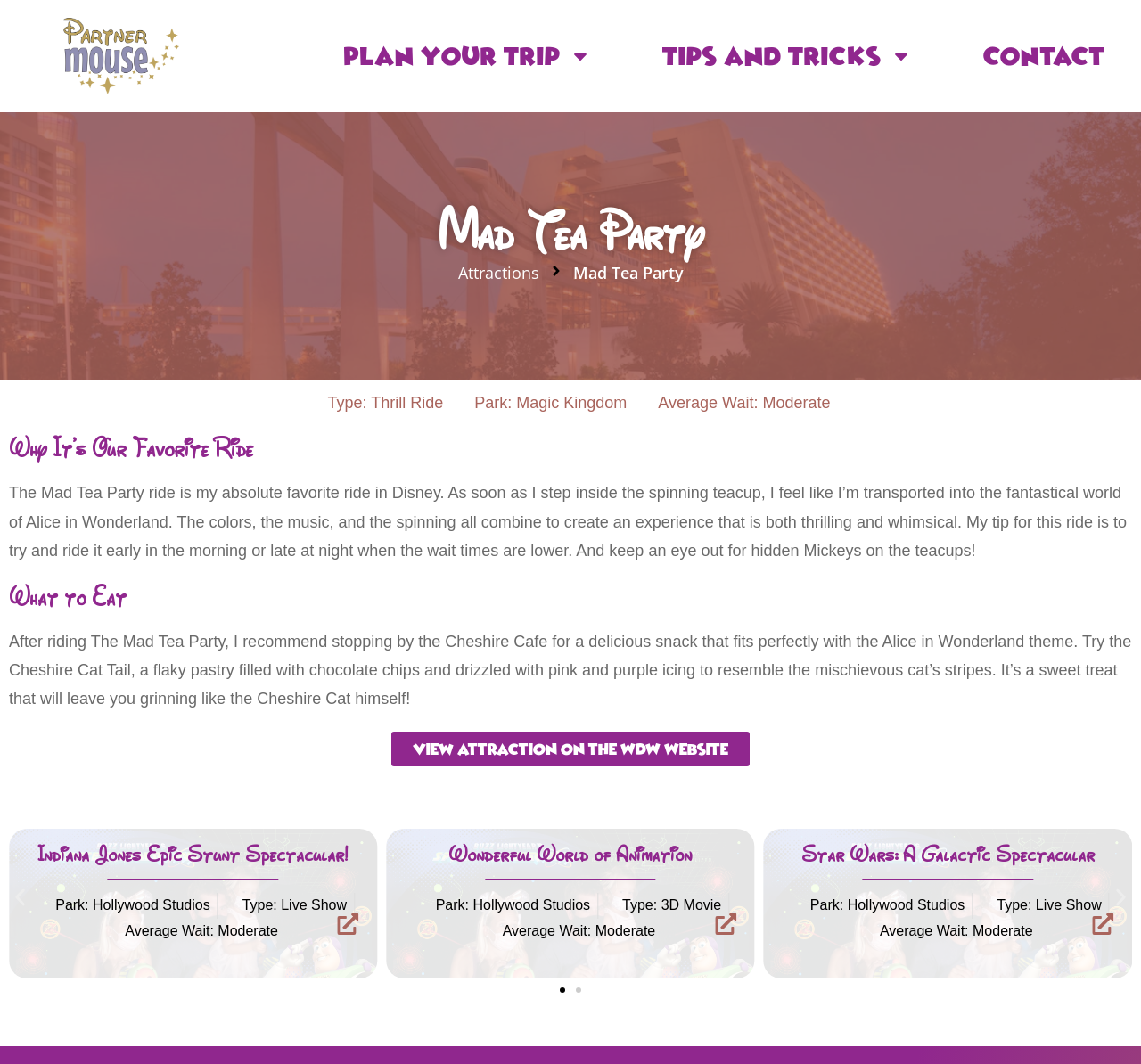Generate a comprehensive description of the webpage content.

The webpage is about the Mad Tea Party ride at Disney's Magic Kingdom. At the top, there are three menu options: "Plan Your Trip", "Tips and Tricks", and "Contact". Below these options, the main content area begins. The title "Mad Tea Party" is prominently displayed, followed by a brief description of the ride, including its type and location.

To the right of the title, there are links to "Attractions" and "Magic Kingdom". Below this section, there is a heading "Why It's Our Favorite Ride" followed by a paragraph describing the ride experience and a tip for visiting. Next, there is a heading "What to Eat" with a recommendation for a snack at the Cheshire Cafe.

Further down, there is a button to "View Attraction on the WDW Website". Below this, there is a carousel with six slides, each featuring a different Disney attraction. The first slide is visible, showcasing the "Wonderful World of Animation" attraction at Hollywood Studios. The carousel can be navigated using arrow buttons or by clicking on the slide numbers.

Throughout the page, there are various links, images, and buttons, but the main focus is on providing information and recommendations about the Mad Tea Party ride and related Disney attractions.